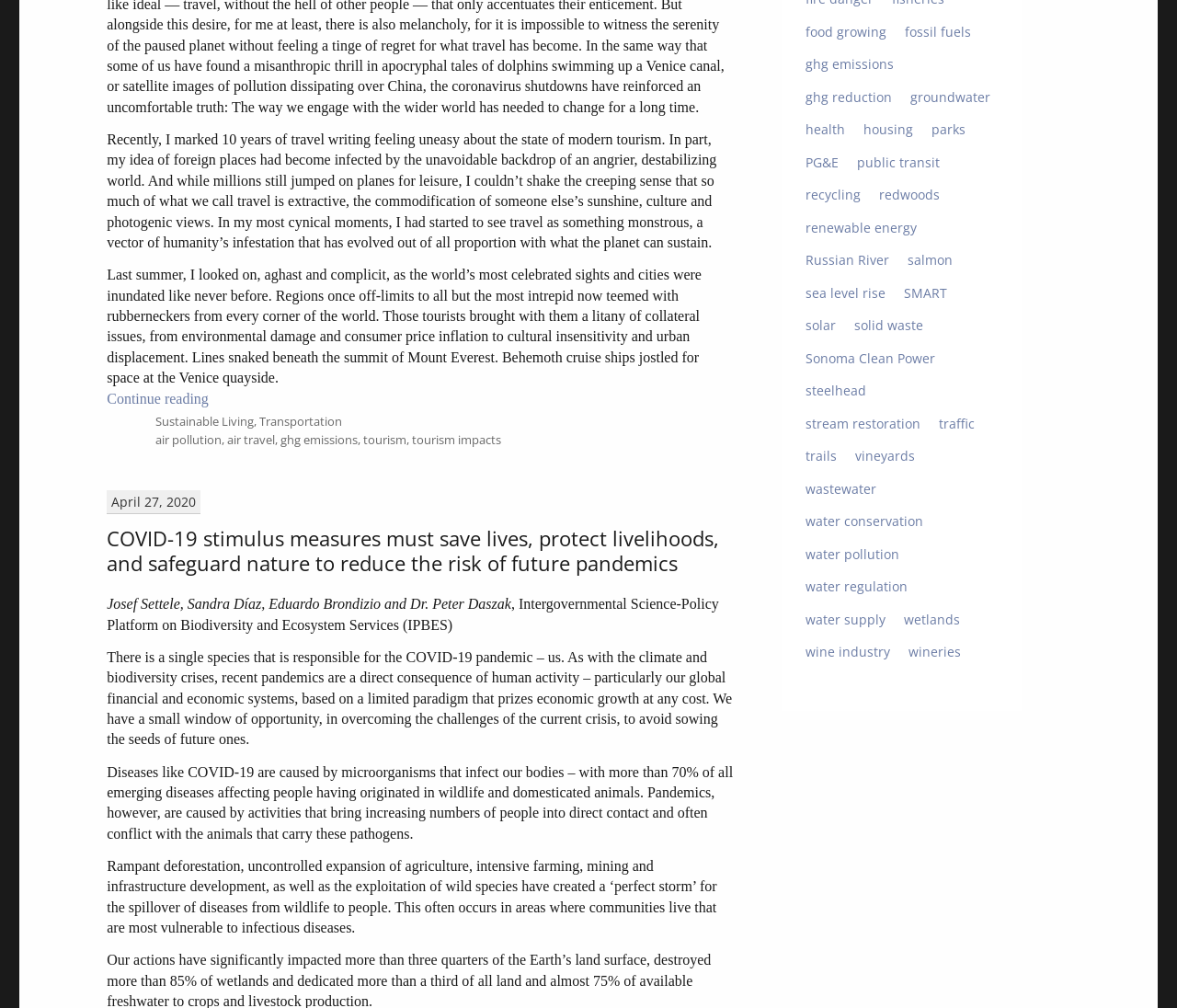Kindly provide the bounding box coordinates of the section you need to click on to fulfill the given instruction: "View the categories of the post".

[0.132, 0.41, 0.215, 0.426]